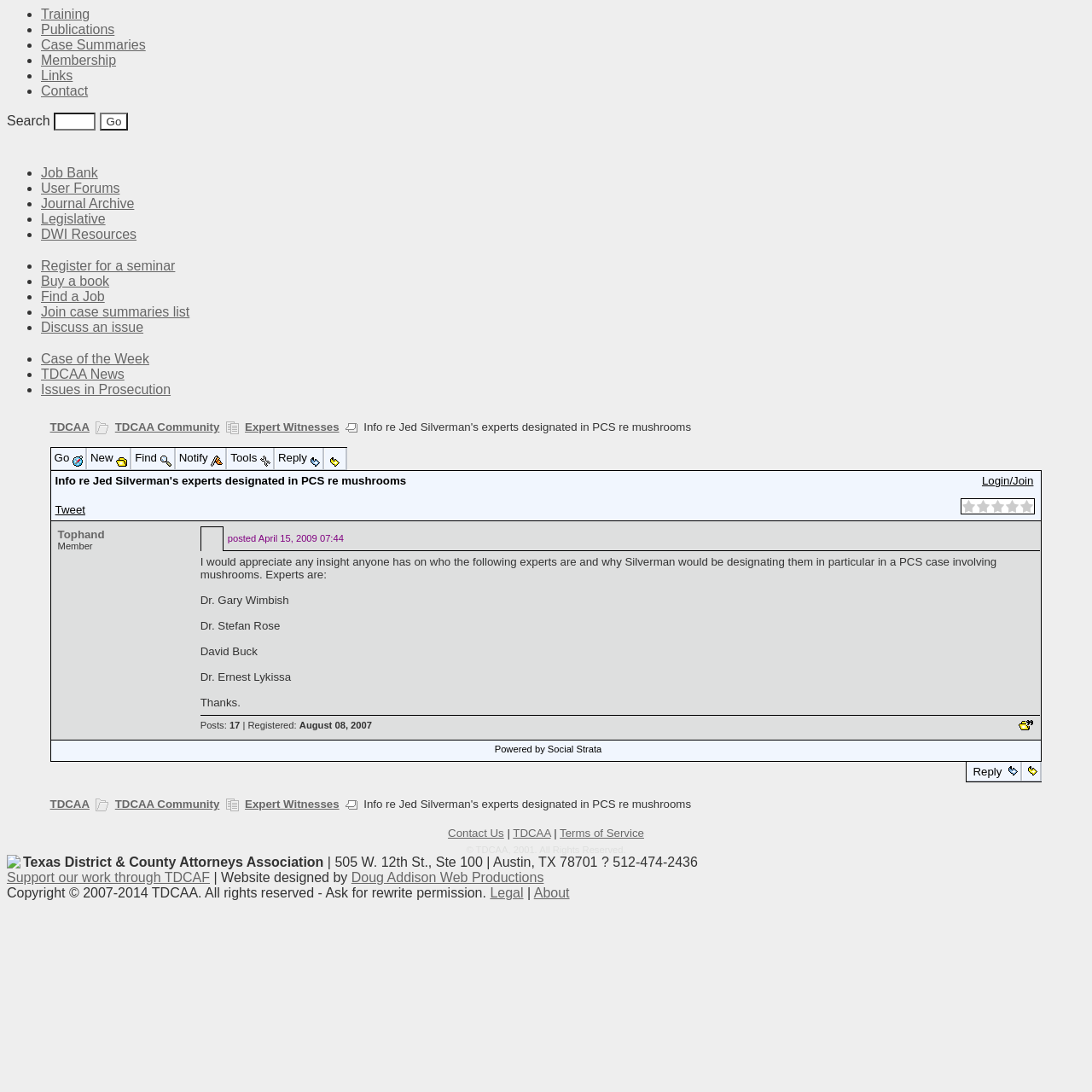What is the text above the table with the 'Go' button?
Look at the webpage screenshot and answer the question with a detailed explanation.

The text above the table with the 'Go' button is 'Search' because it is a StaticText element with the text 'Search' and is located above the table with the 'Go' button.